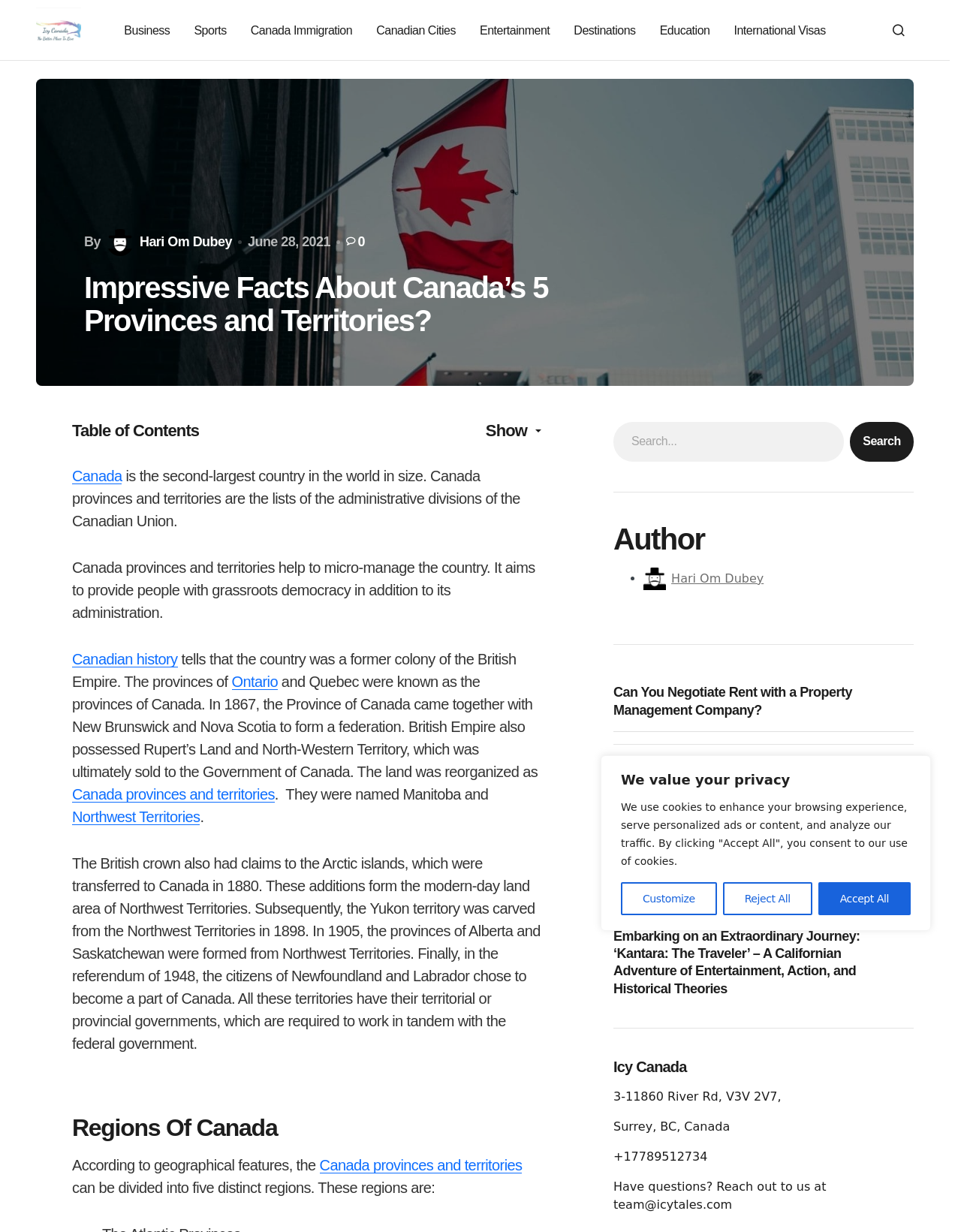What is the name of the author of this article?
Provide a thorough and detailed answer to the question.

I found the author's name by looking at the section with the heading 'Author' and finding the link with the text 'Hari Om Dubey'.